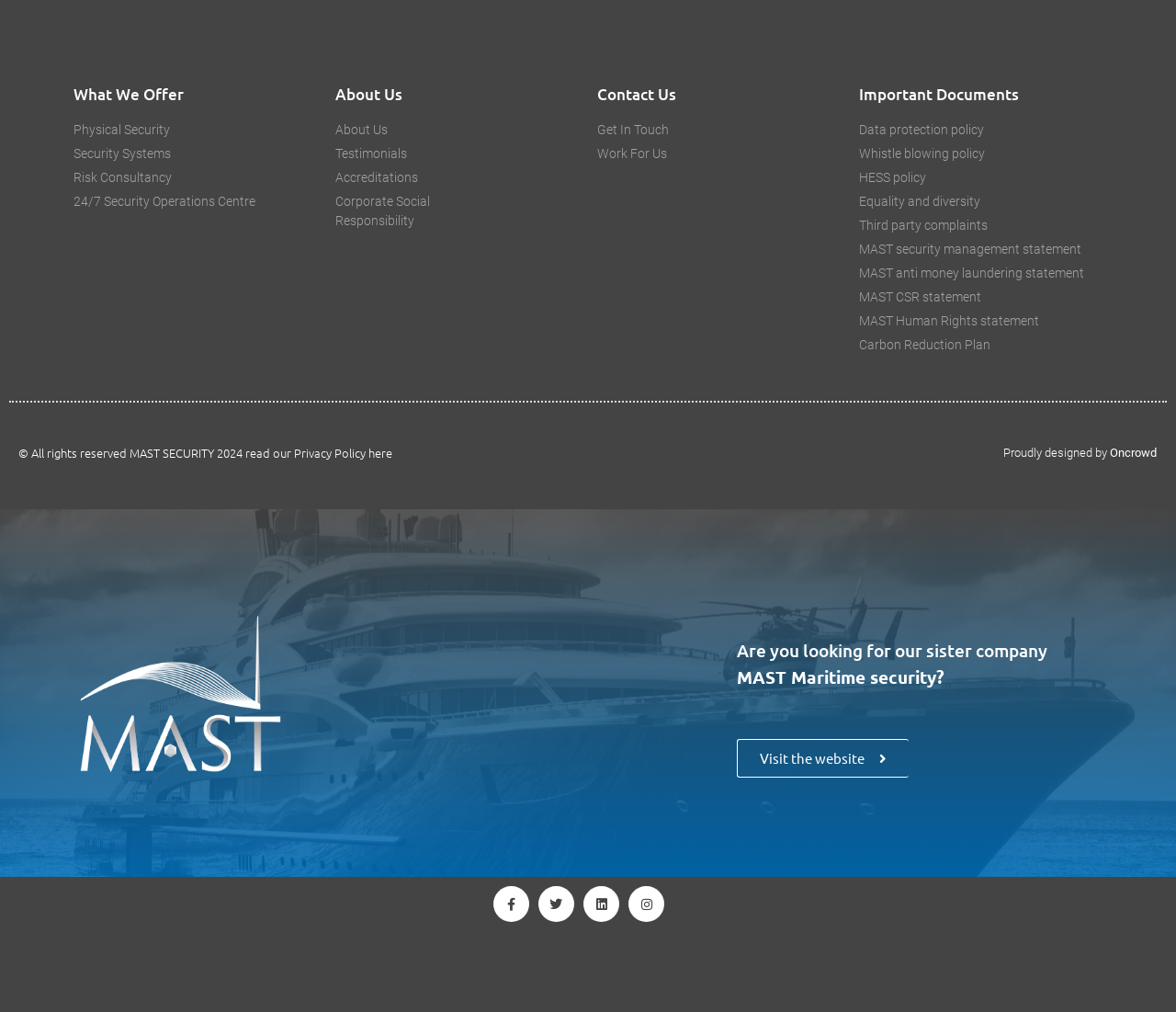Provide the bounding box coordinates of the HTML element described by the text: "Third party complaints". The coordinates should be in the format [left, top, right, bottom] with values between 0 and 1.

[0.73, 0.213, 0.938, 0.232]